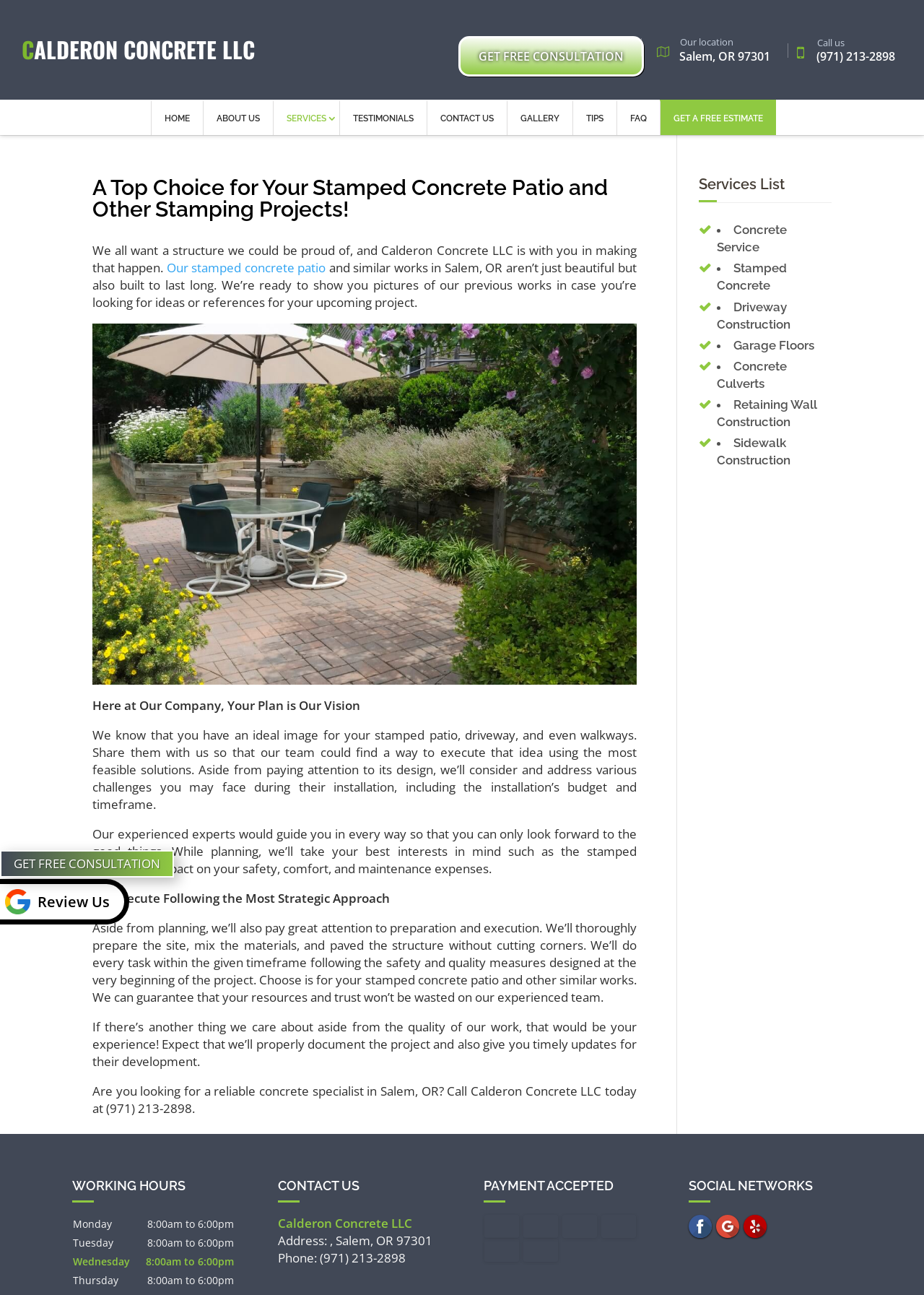Determine the bounding box coordinates for the UI element with the following description: "Get a Free Estimate". The coordinates should be four float numbers between 0 and 1, represented as [left, top, right, bottom].

[0.714, 0.077, 0.84, 0.104]